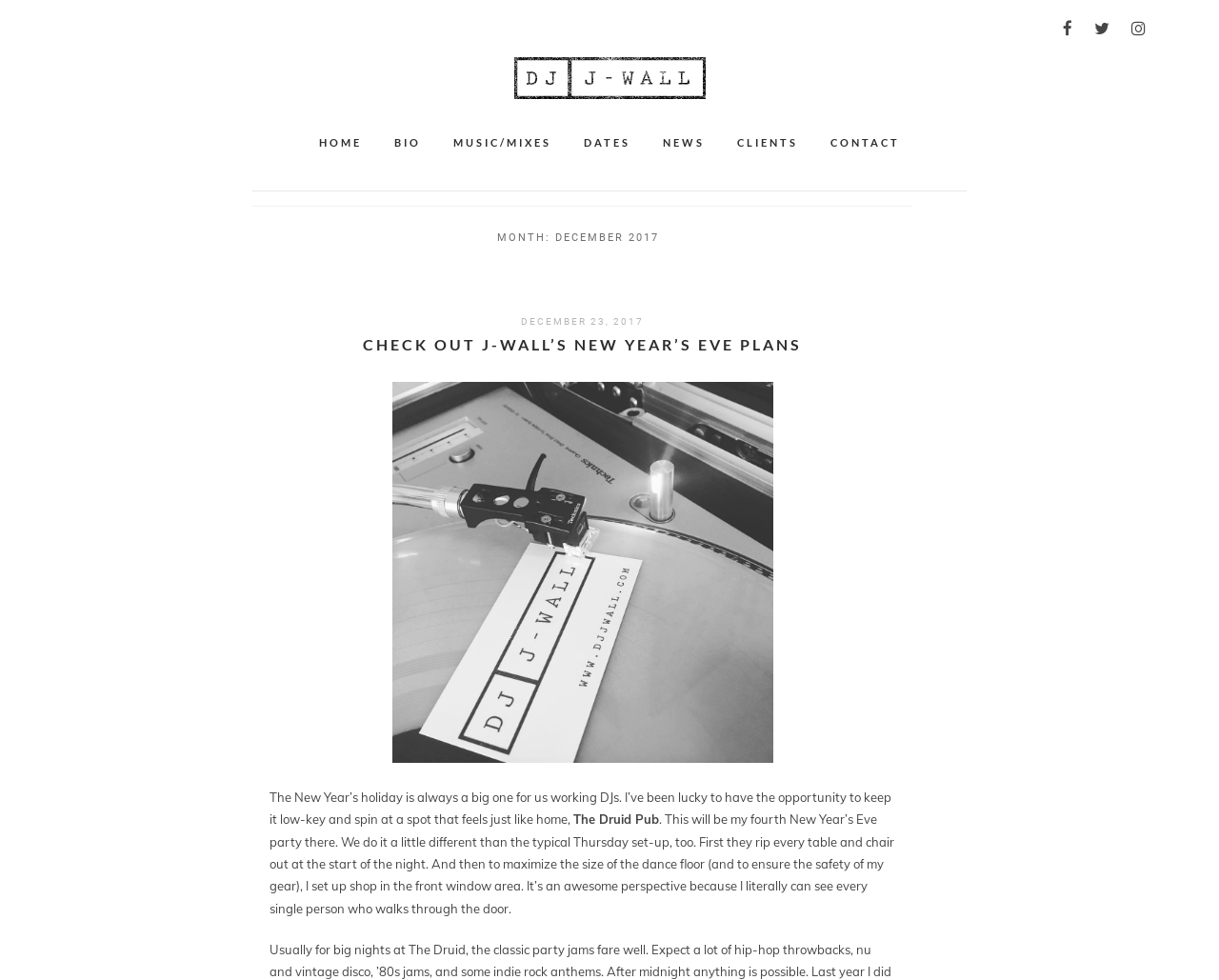Determine the bounding box coordinates of the clickable element to achieve the following action: 'contact DJ J-WALL'. Provide the coordinates as four float values between 0 and 1, formatted as [left, top, right, bottom].

[0.681, 0.117, 0.738, 0.175]